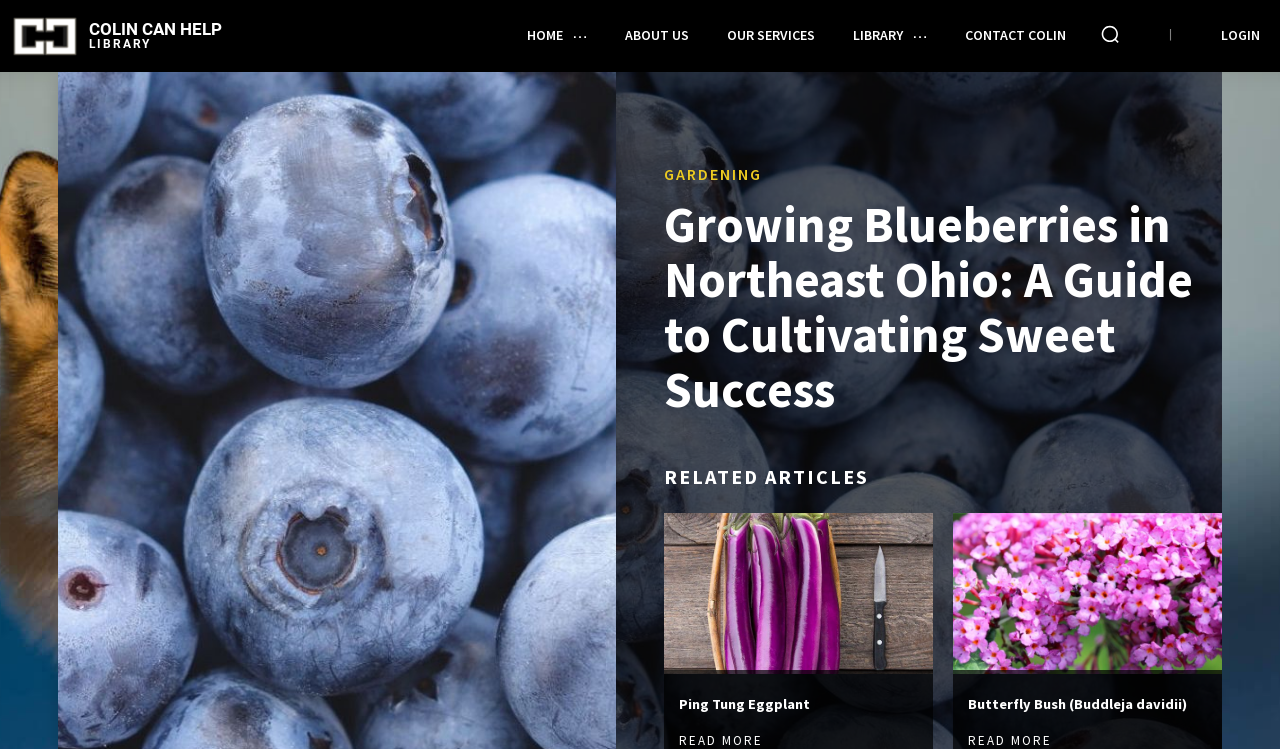Determine and generate the text content of the webpage's headline.

Growing Blueberries in Northeast Ohio: A Guide to Cultivating Sweet Success